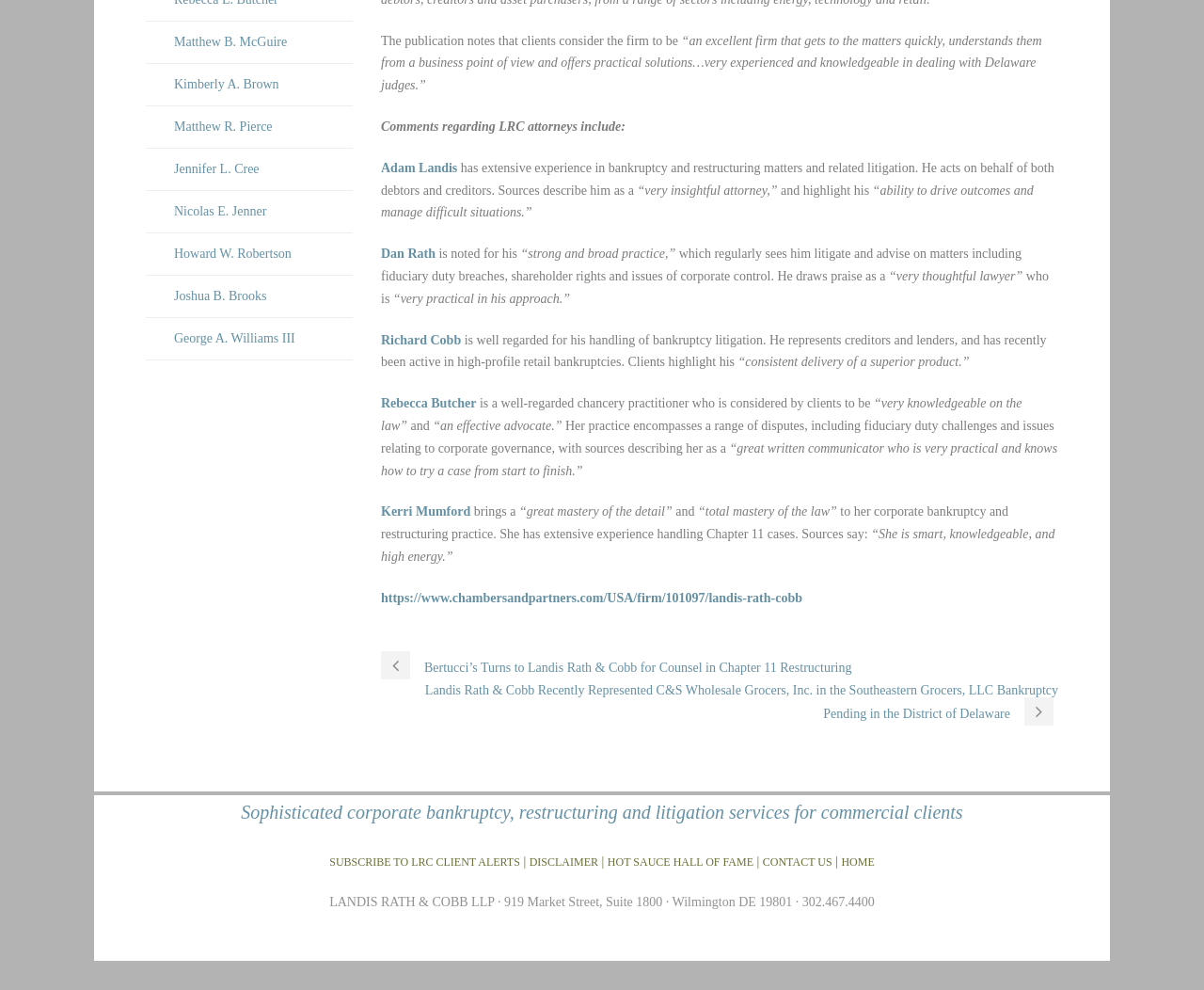Given the following UI element description: "George A. Williams III", find the bounding box coordinates in the webpage screenshot.

[0.145, 0.335, 0.245, 0.349]